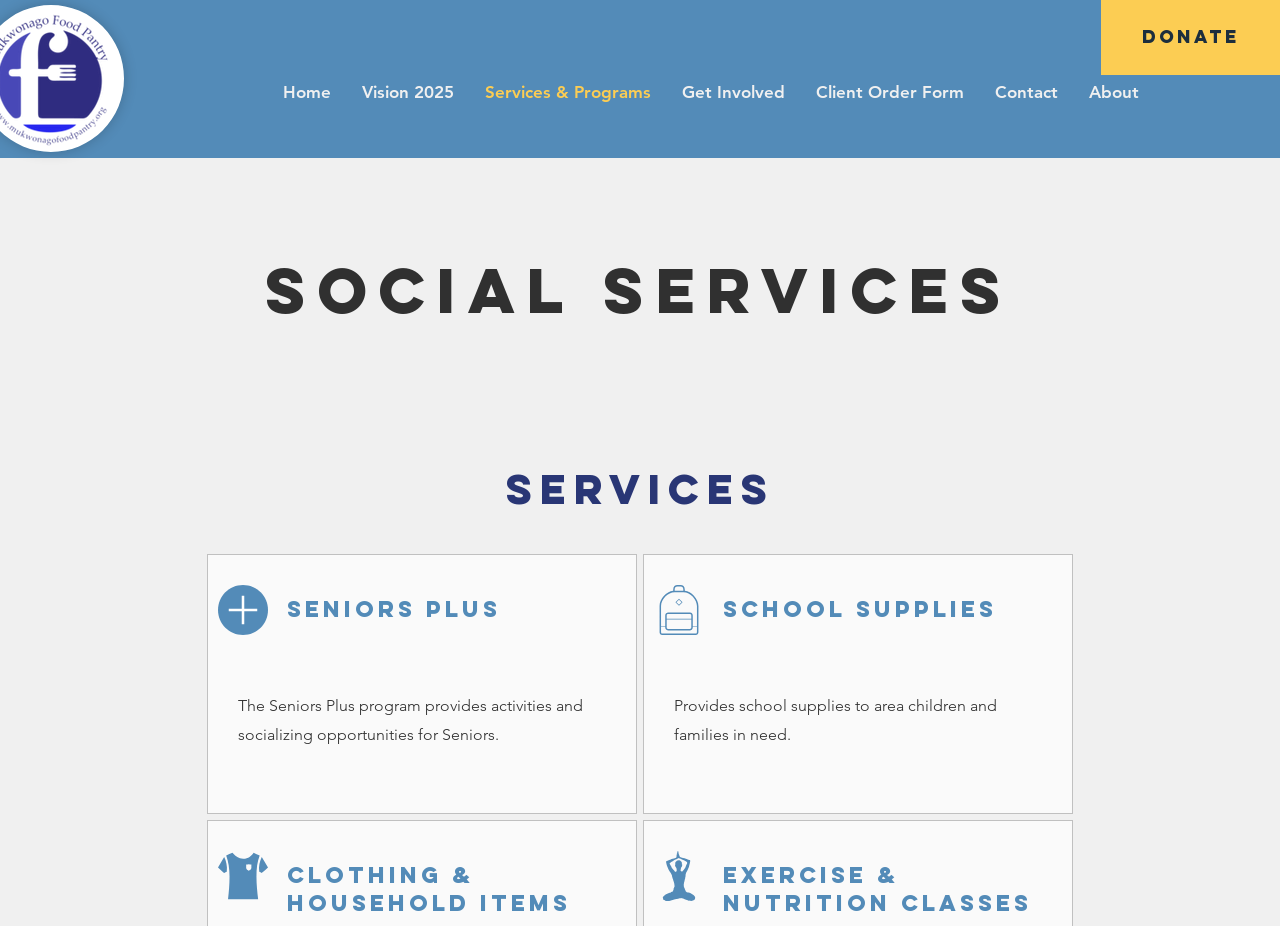For the following element description, predict the bounding box coordinates in the format (top-left x, top-left y, bottom-right x, bottom-right y). All values should be floating point numbers between 0 and 1. Description: DONATE

[0.86, 0.0, 1.0, 0.081]